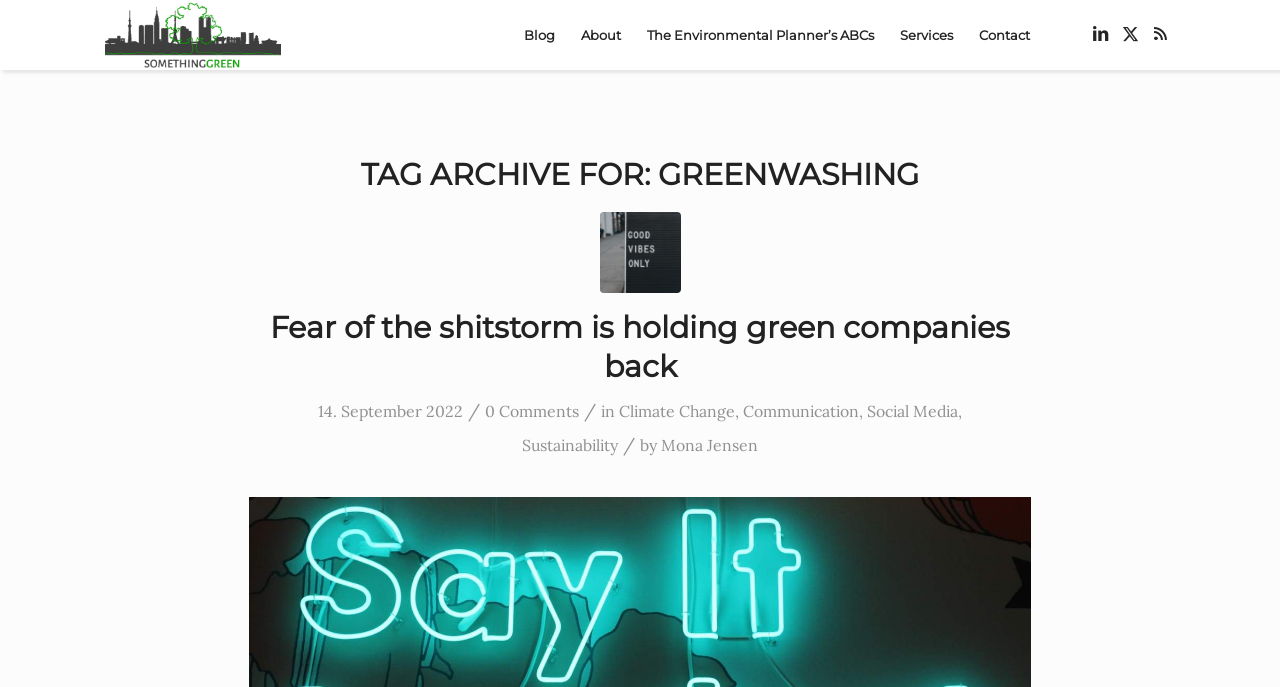Please specify the bounding box coordinates of the clickable section necessary to execute the following command: "Read the article 'Fear of the shitstorm is holding green companies back'".

[0.211, 0.45, 0.789, 0.56]